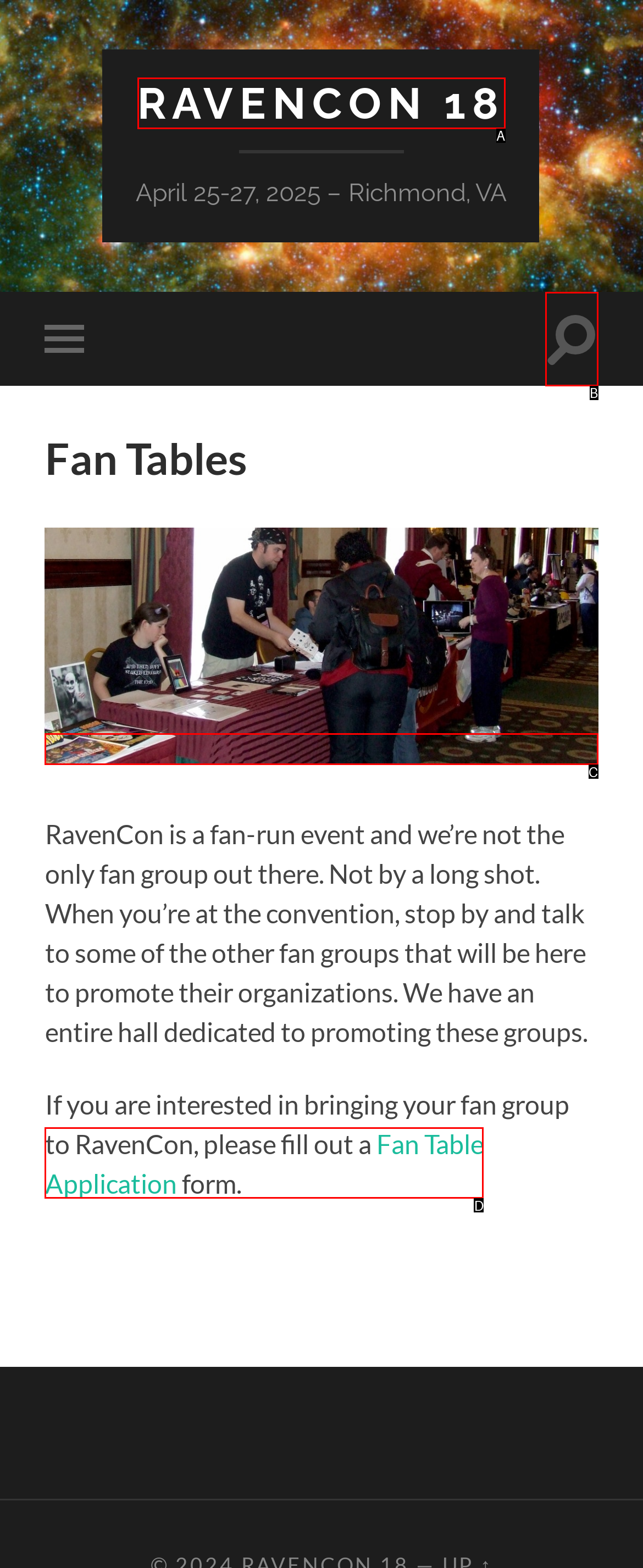Given the description: RavenCon 18, determine the corresponding lettered UI element.
Answer with the letter of the selected option.

A